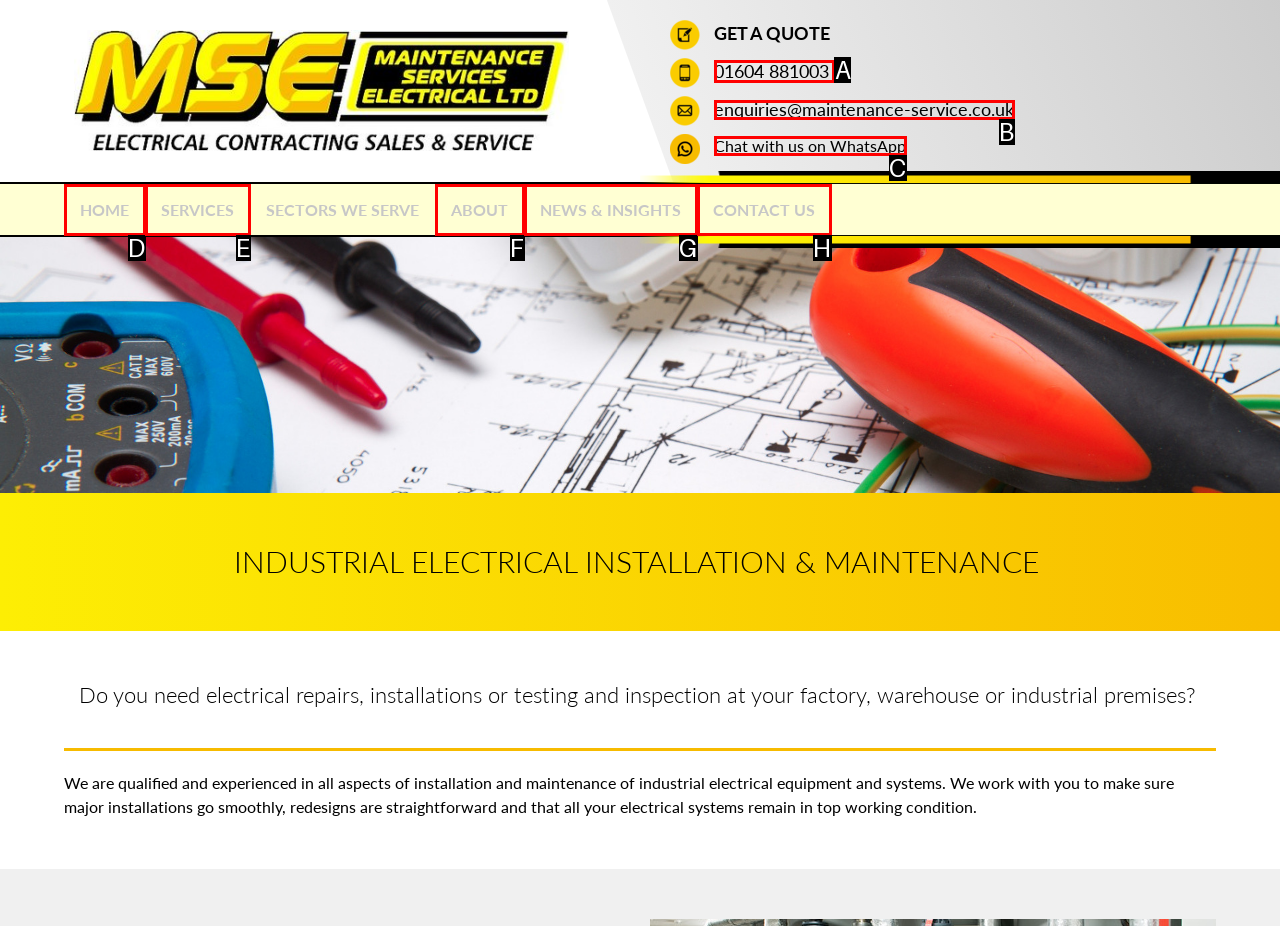Given the task: Call 01604 881003, indicate which boxed UI element should be clicked. Provide your answer using the letter associated with the correct choice.

A